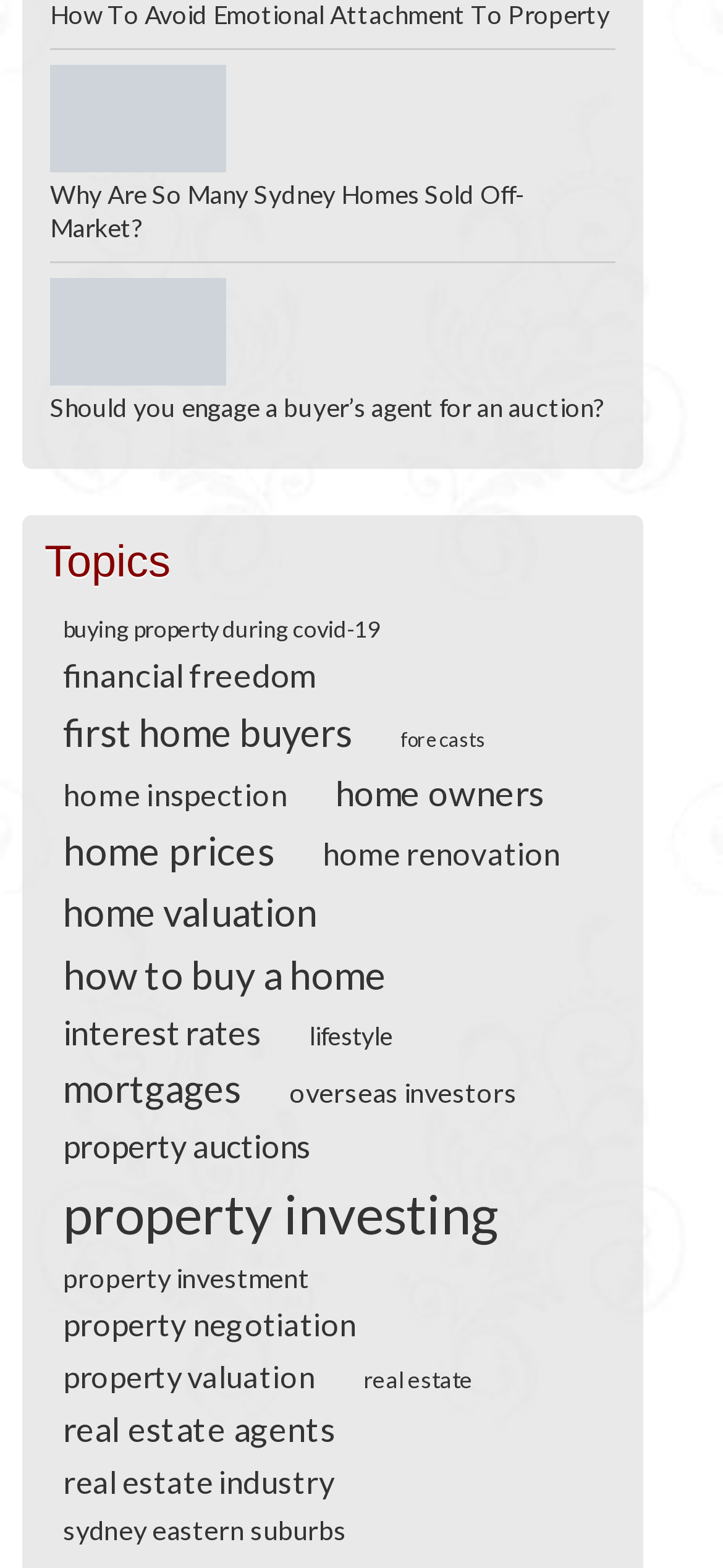Locate the bounding box coordinates of the area where you should click to accomplish the instruction: "Browse articles about 'sydney eastern suburbs'".

[0.062, 0.966, 0.505, 0.986]